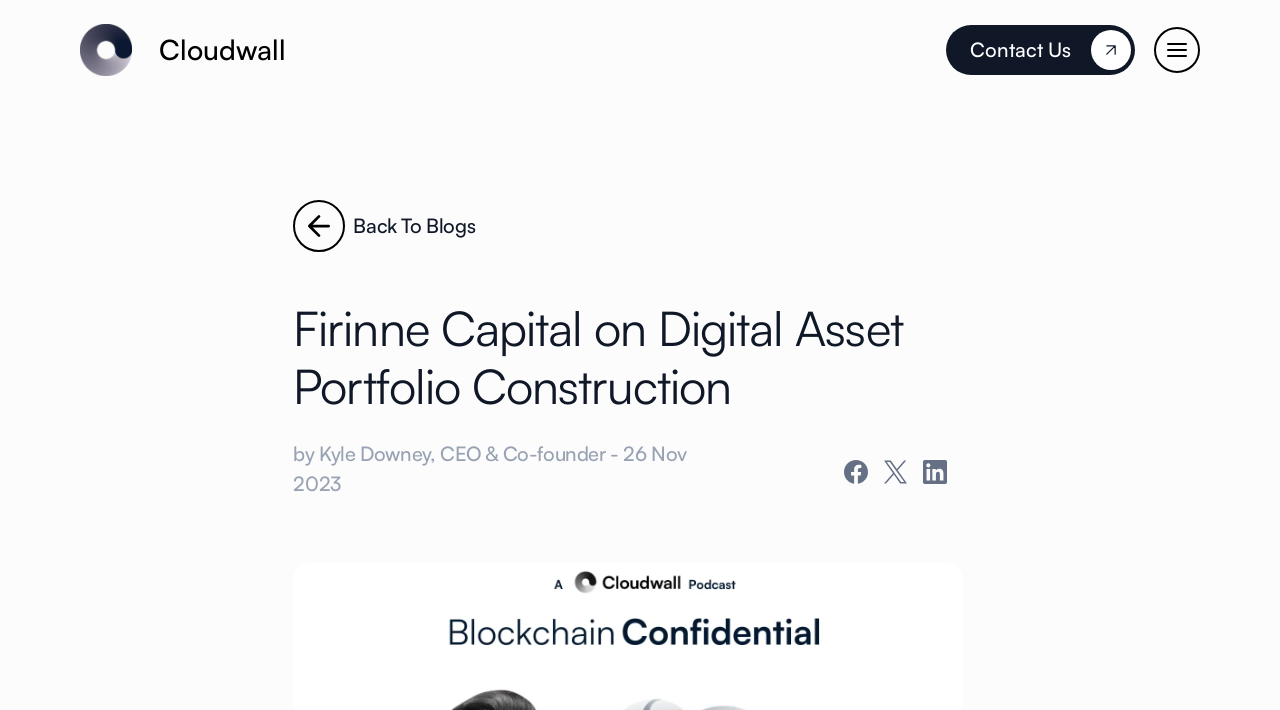Locate the bounding box coordinates of the clickable area needed to fulfill the instruction: "Click on the Cloudwall logo".

[0.062, 0.034, 0.103, 0.107]